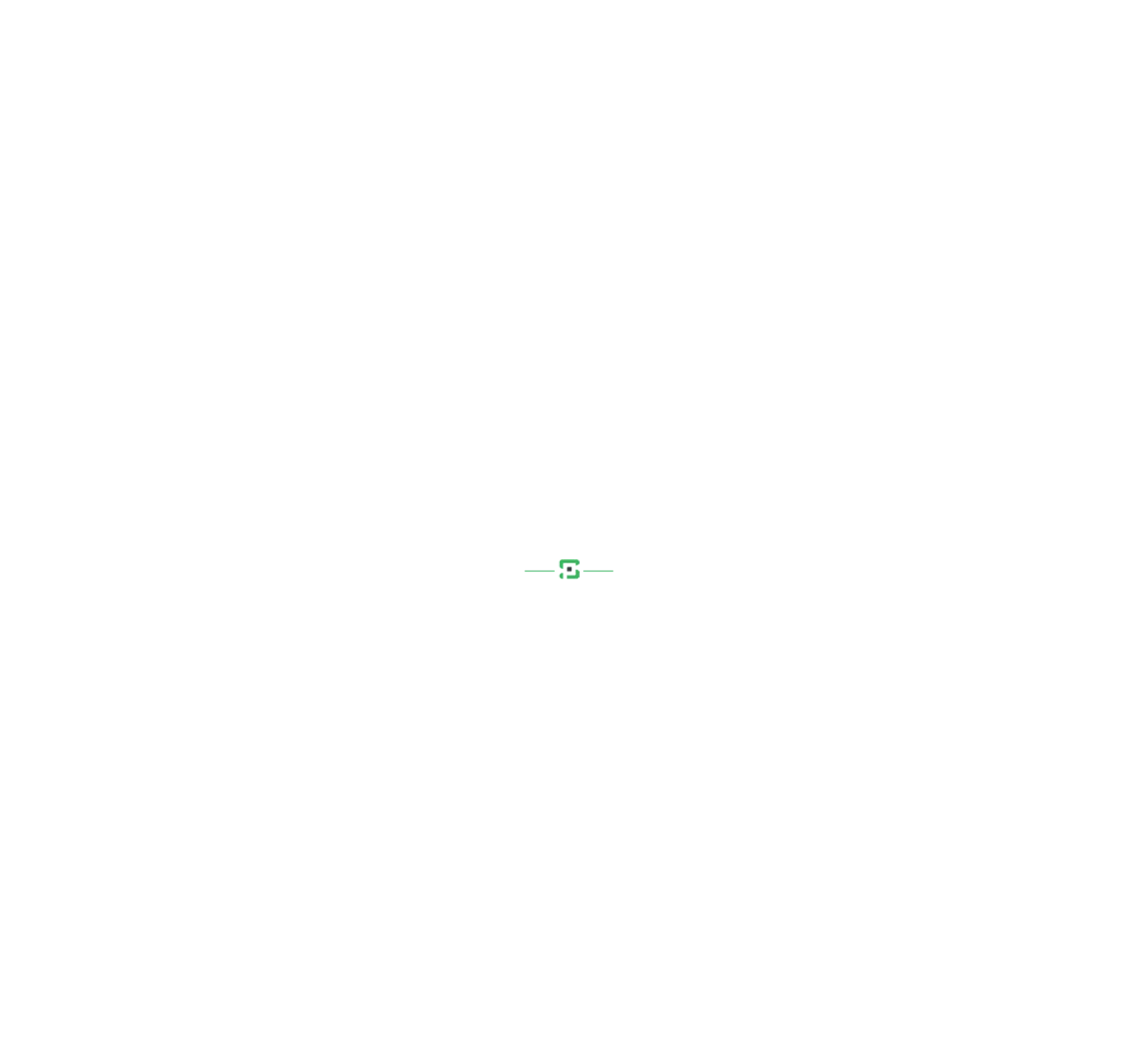What is the phone number to contact Polymershapes?
Refer to the image and give a detailed response to the question.

I found the phone number by looking at the top of the webpage, where the contact information is usually located. The phone number is displayed as a link, which is a common way to format phone numbers on websites.